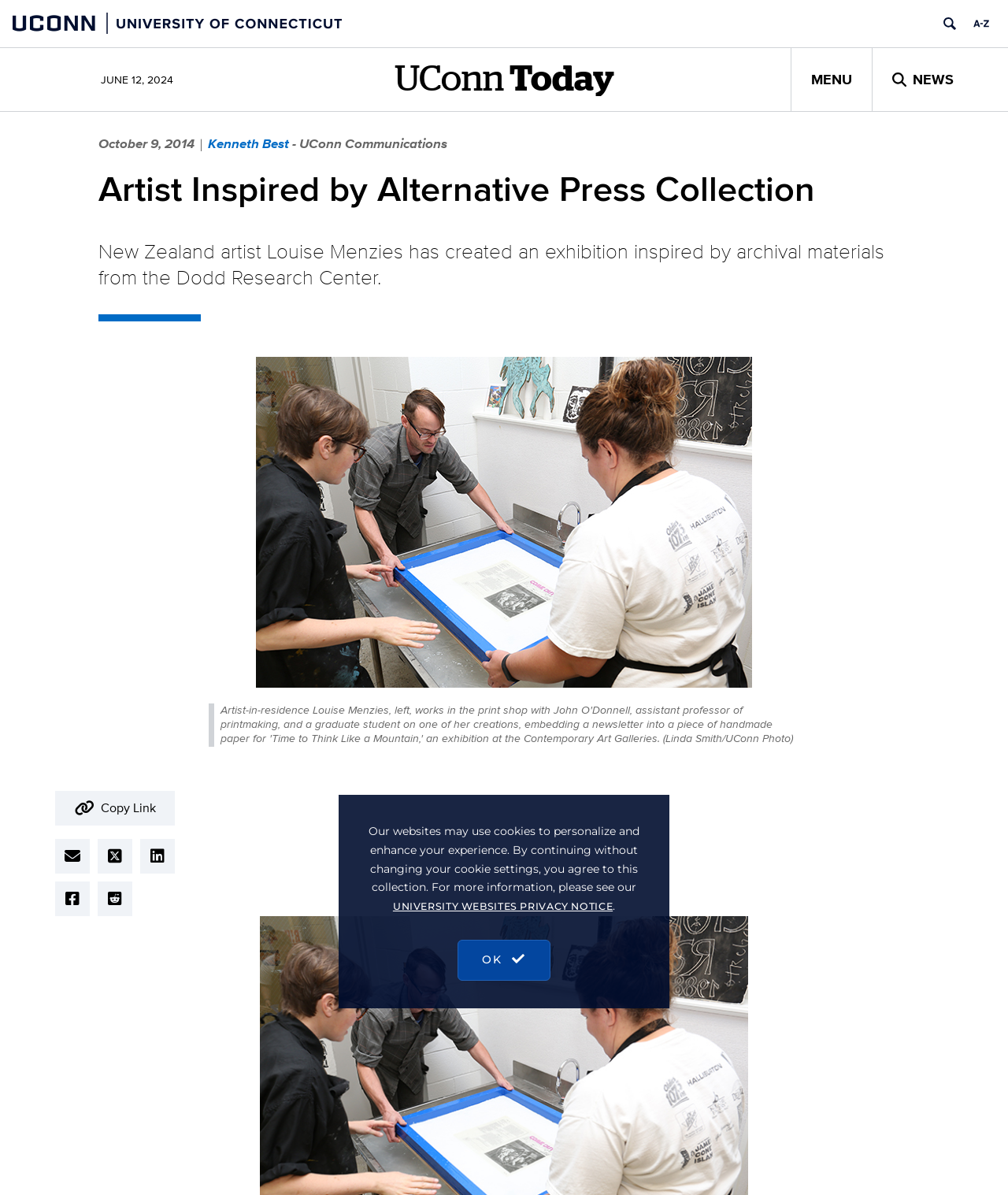Determine the bounding box coordinates for the clickable element required to fulfill the instruction: "Access 'Glossary'". Provide the coordinates as four float numbers between 0 and 1, i.e., [left, top, right, bottom].

None